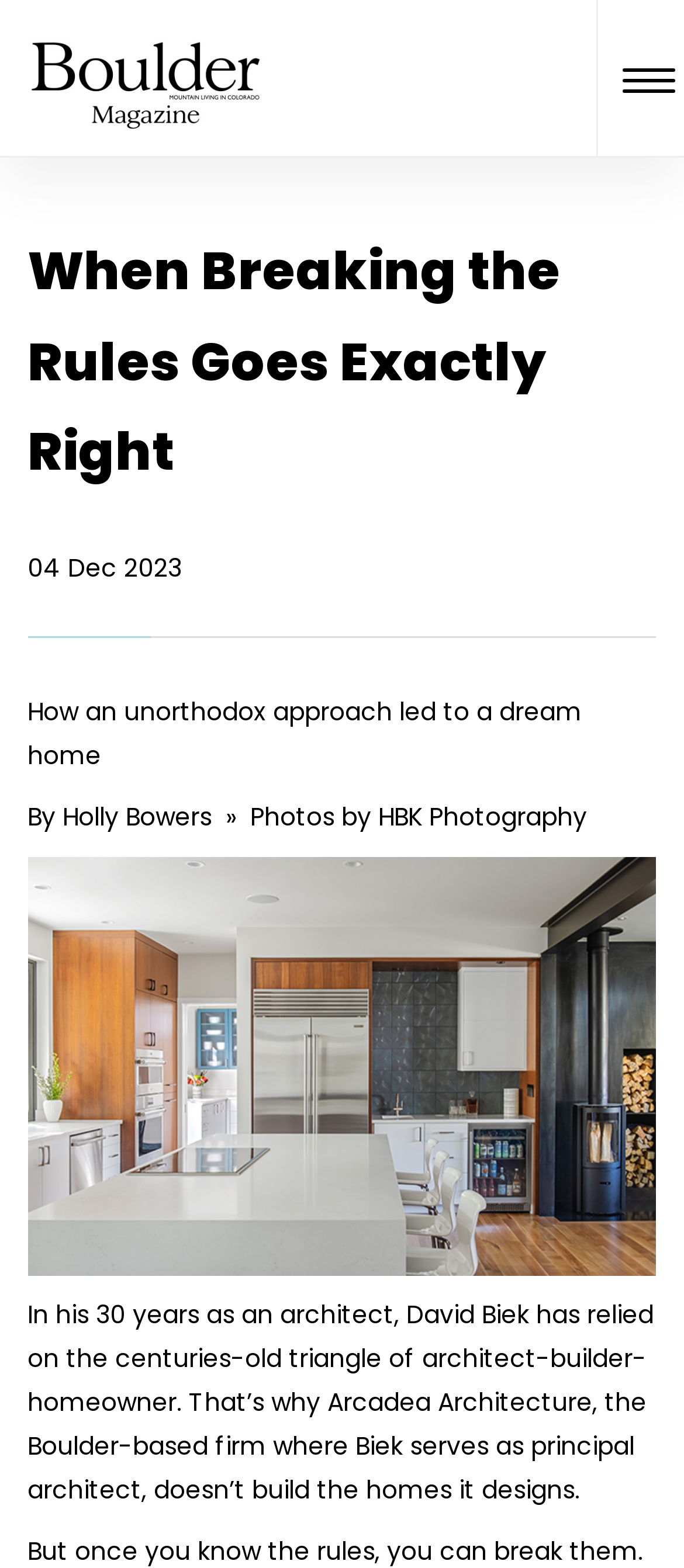Identify the main heading of the webpage and provide its text content.

When Breaking the Rules Goes Exactly Right